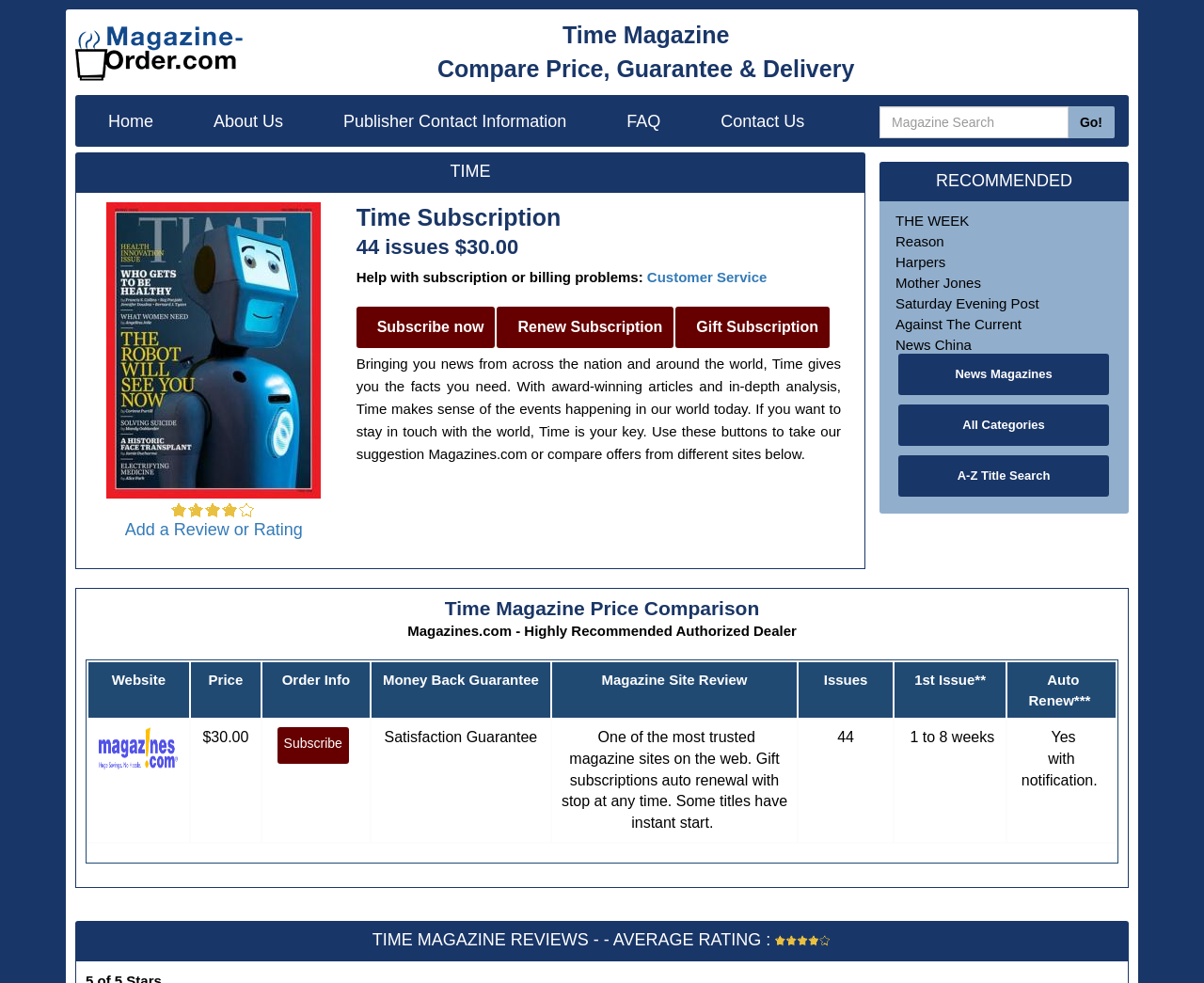Can you identify the bounding box coordinates of the clickable region needed to carry out this instruction: 'Subscribe to Time Magazine'? The coordinates should be four float numbers within the range of 0 to 1, stated as [left, top, right, bottom].

[0.296, 0.312, 0.411, 0.354]